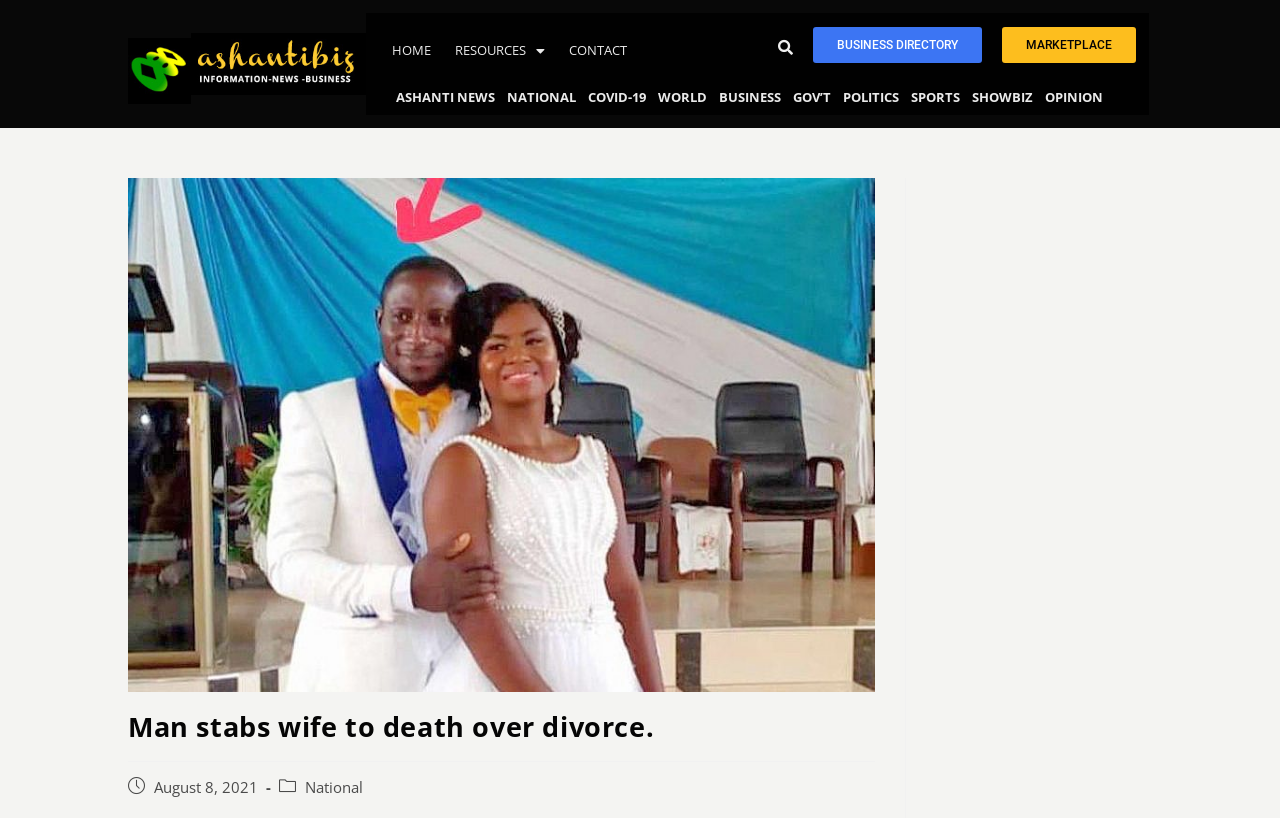Write an elaborate caption that captures the essence of the webpage.

This webpage appears to be a news article page. At the top, there are several links, including "HOME", "RESOURCES", "CONTACT", and a search bar. Below these links, there are more links categorized by topics such as "ASHANTI NEWS", "NATIONAL", "COVID-19", "WORLD", "BUSINESS", "GOV’T", "POLITICS", "SPORTS", "SHOWBIZ", and "OPINION".

The main content of the page is an article with a heading "Man stabs wife to death over divorce." The article is accompanied by an image on the left side, which takes up about half of the page's width. The article's text is summarized as a 26-year-old woman, Joyce Johnes Afi Jassika, being stabbed to death by her husband due to her threat to divorce him.

Below the article's heading, there is a subheading indicating the date of the article, "August 8, 2021". Additionally, there is a link to the "National" category, which is likely related to the article's topic.